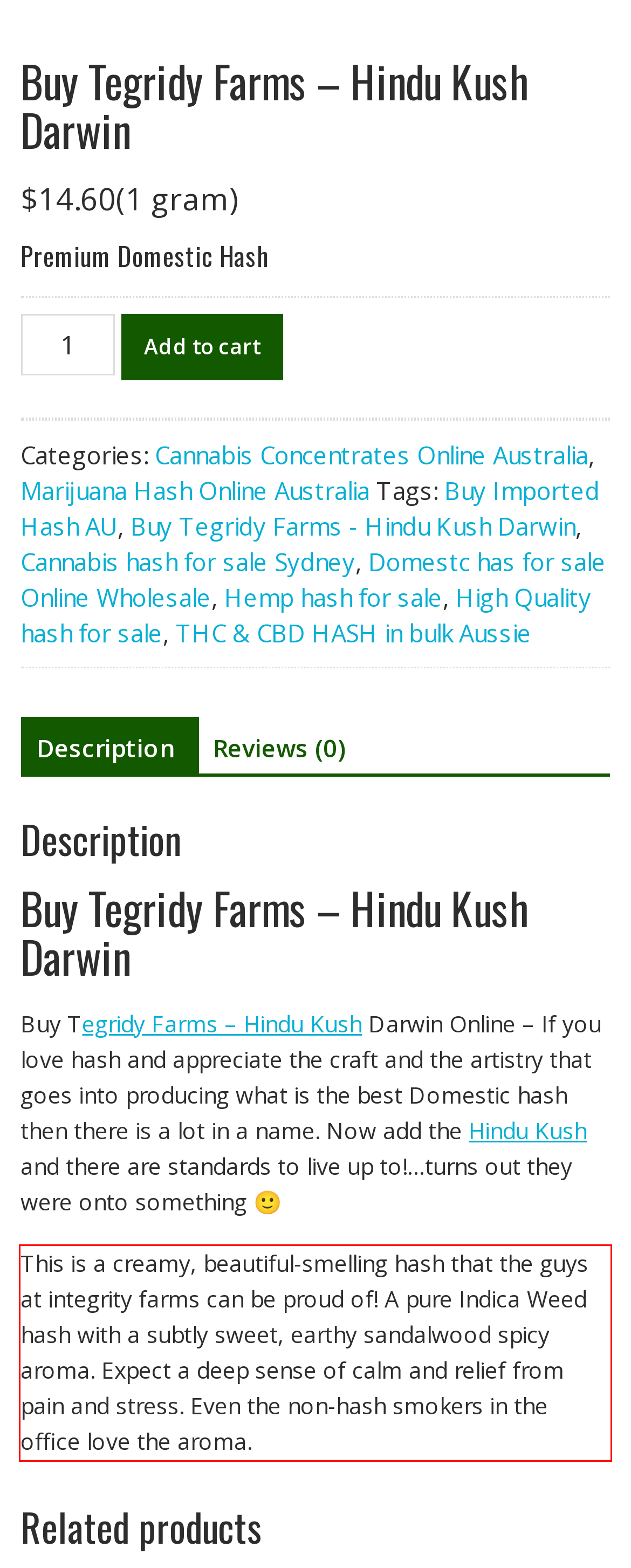Inspect the webpage screenshot that has a red bounding box and use OCR technology to read and display the text inside the red bounding box.

This is a creamy, beautiful-smelling hash that the guys at integrity farms can be proud of! A pure Indica Weed hash with a subtly sweet, earthy sandalwood spicy aroma. Expect a deep sense of calm and relief from pain and stress. Even the non-hash smokers in the office love the aroma.